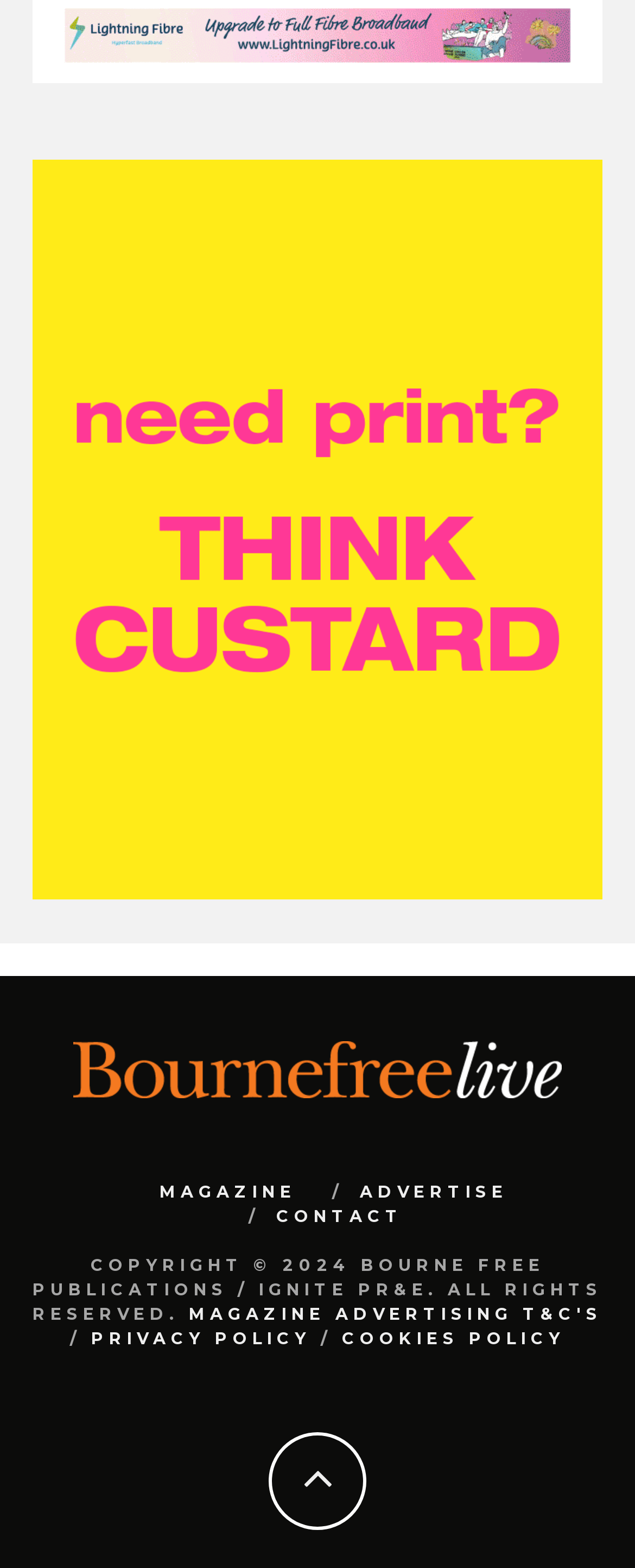Find the bounding box coordinates of the clickable element required to execute the following instruction: "Read the magazine advertising terms and conditions". Provide the coordinates as four float numbers between 0 and 1, i.e., [left, top, right, bottom].

[0.297, 0.831, 0.949, 0.845]